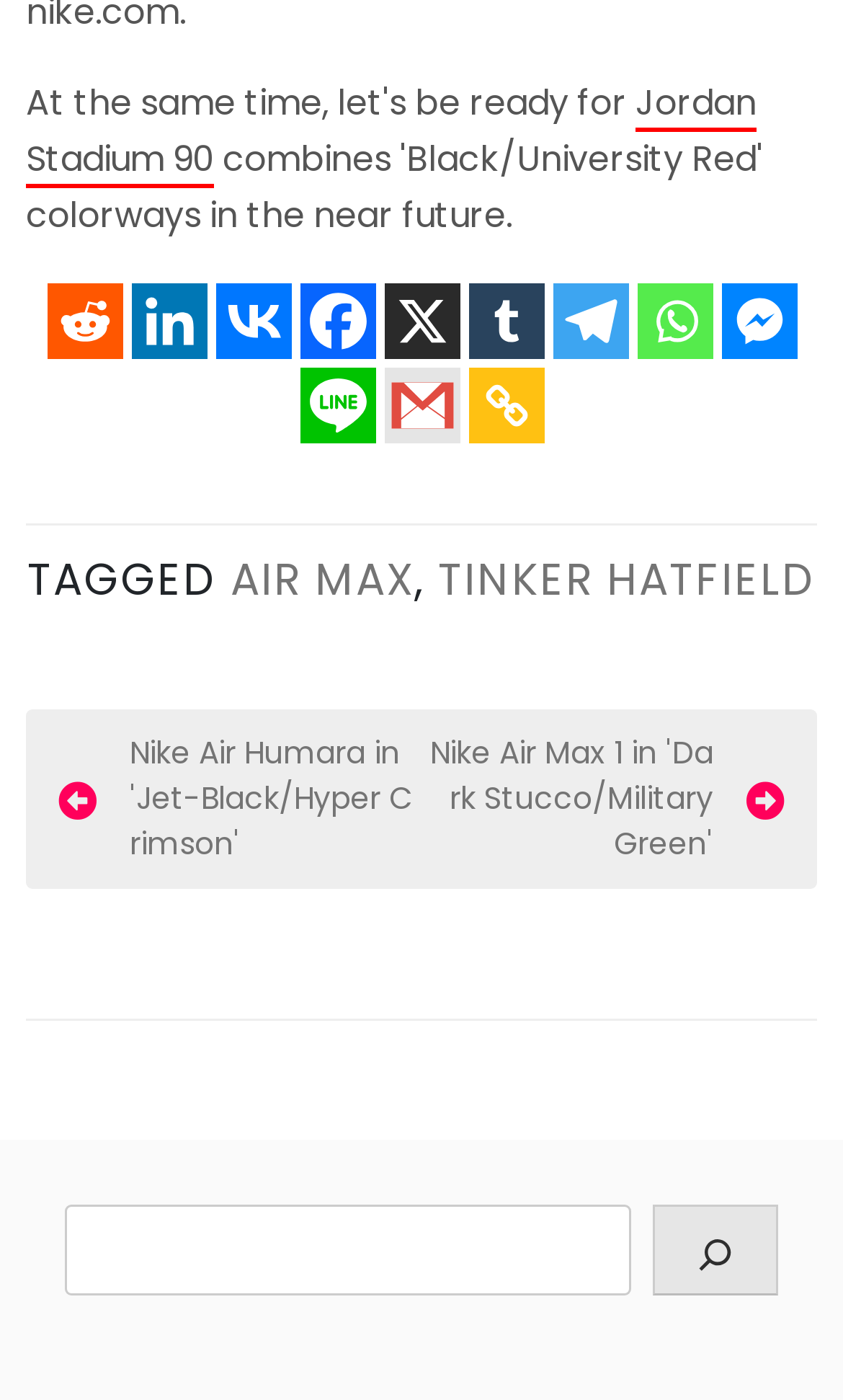Find and indicate the bounding box coordinates of the region you should select to follow the given instruction: "Click on the 'Jordan Stadium 90' link".

[0.031, 0.056, 0.897, 0.135]